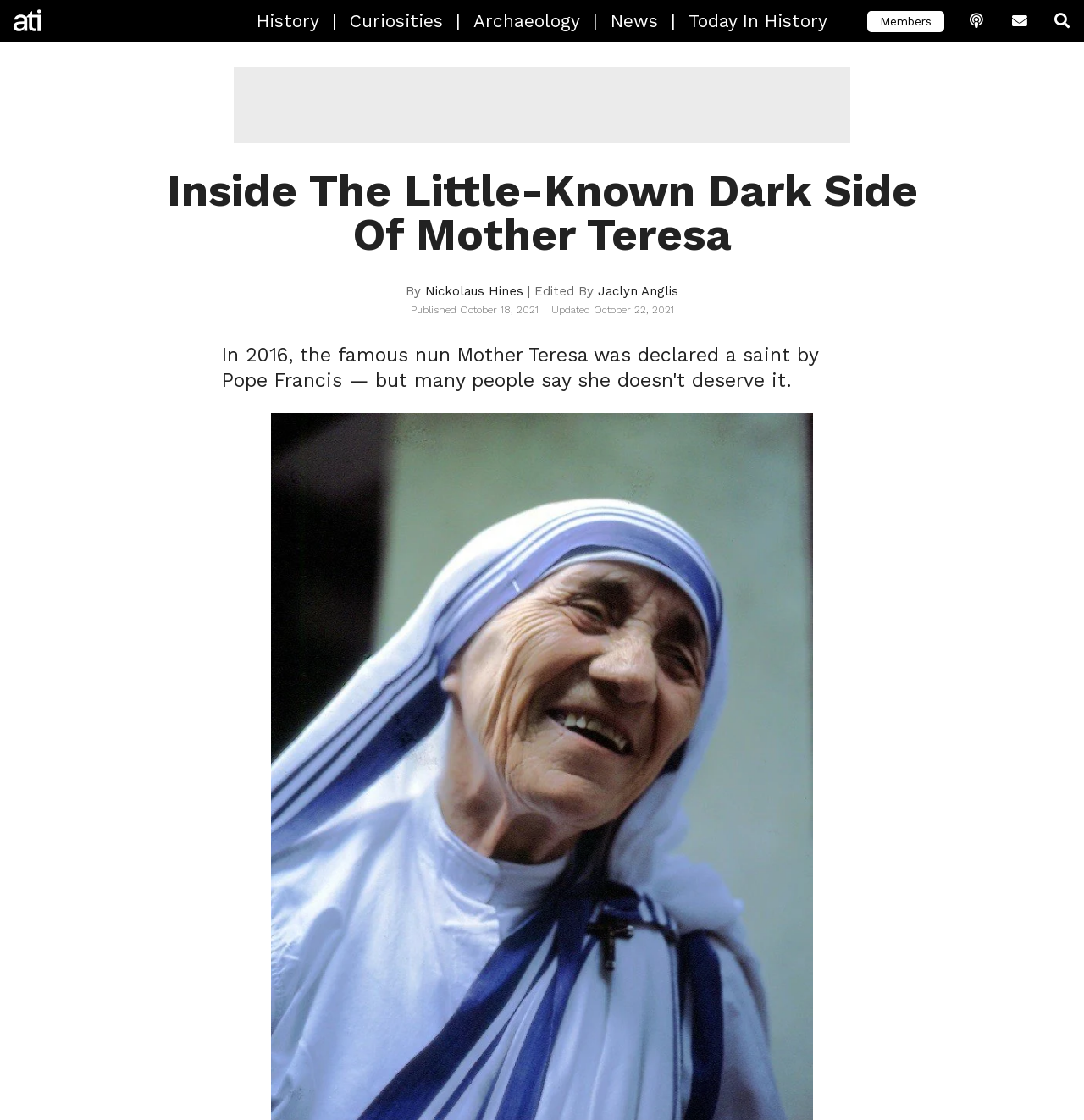What categories are listed at the top of the webpage?
Answer with a single word or phrase by referring to the visual content.

History, Curiosities, Archaeology, News, Today In History, Members